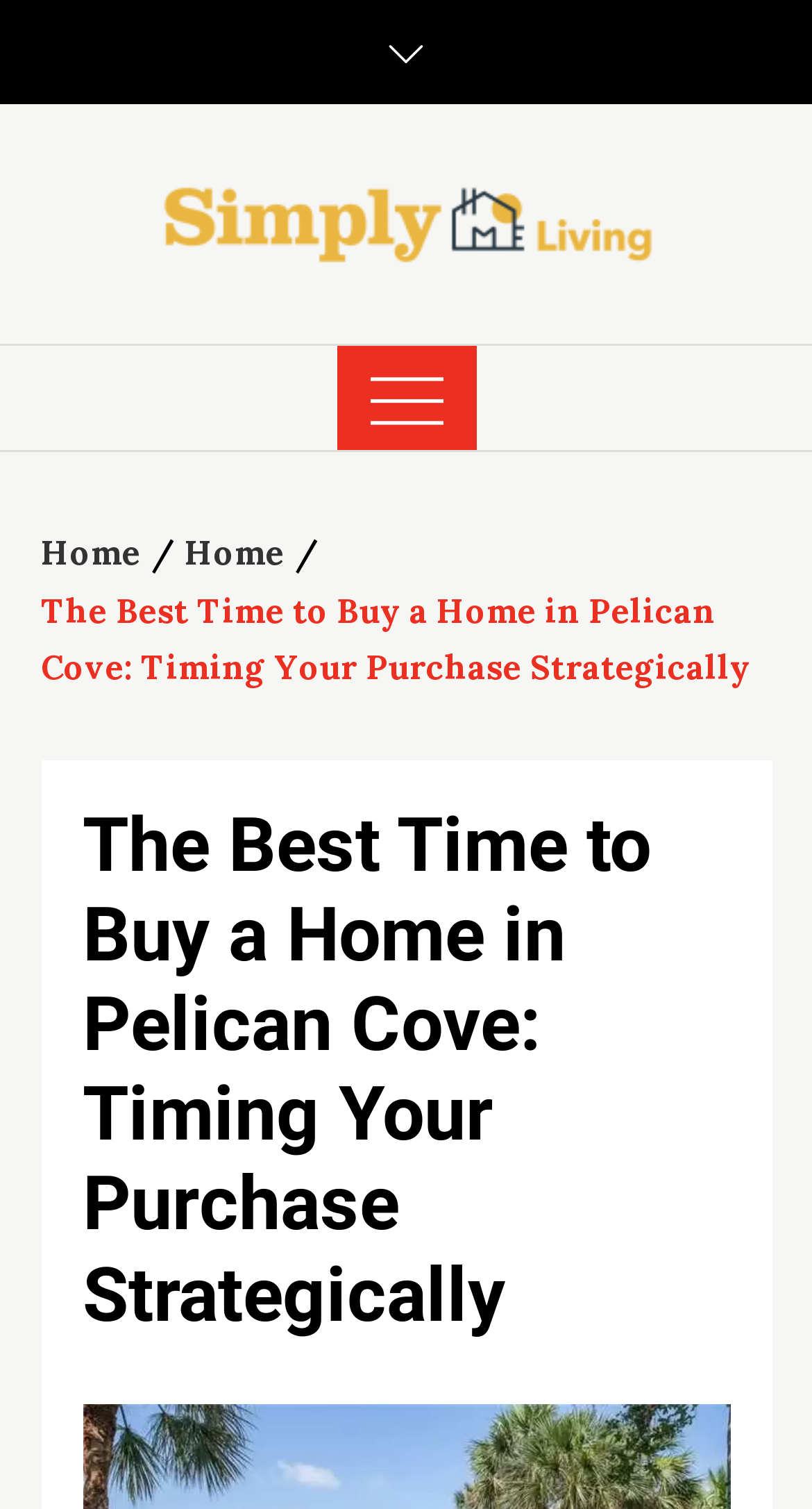What is the purpose of the button at the top of the page?
Answer the question with just one word or phrase using the image.

Unknown